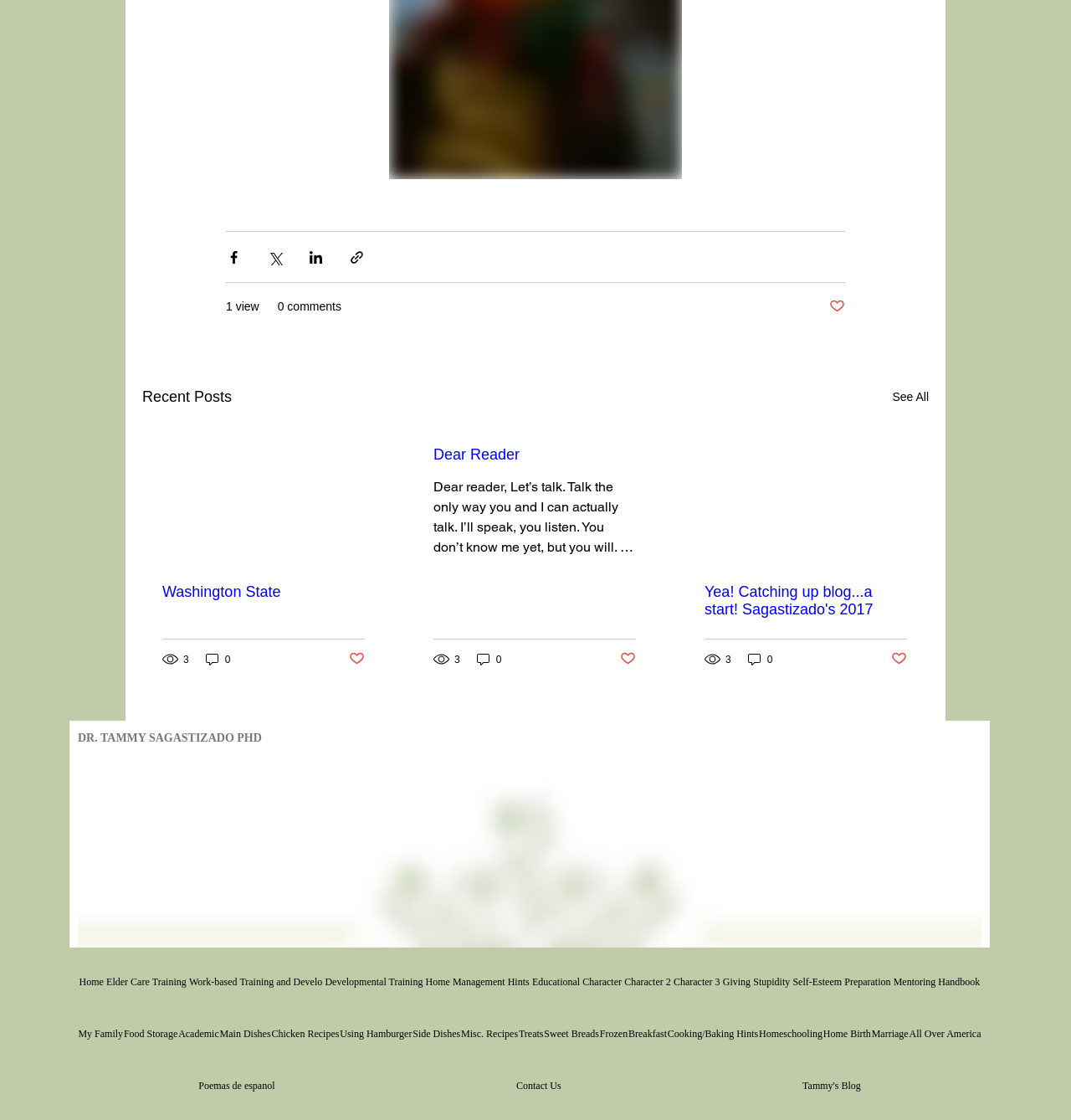How many navigation links are available?
Give a comprehensive and detailed explanation for the question.

In the navigation section at the bottom of the webpage, there are 24 links available, including Home, Elder Care, Training, and others.